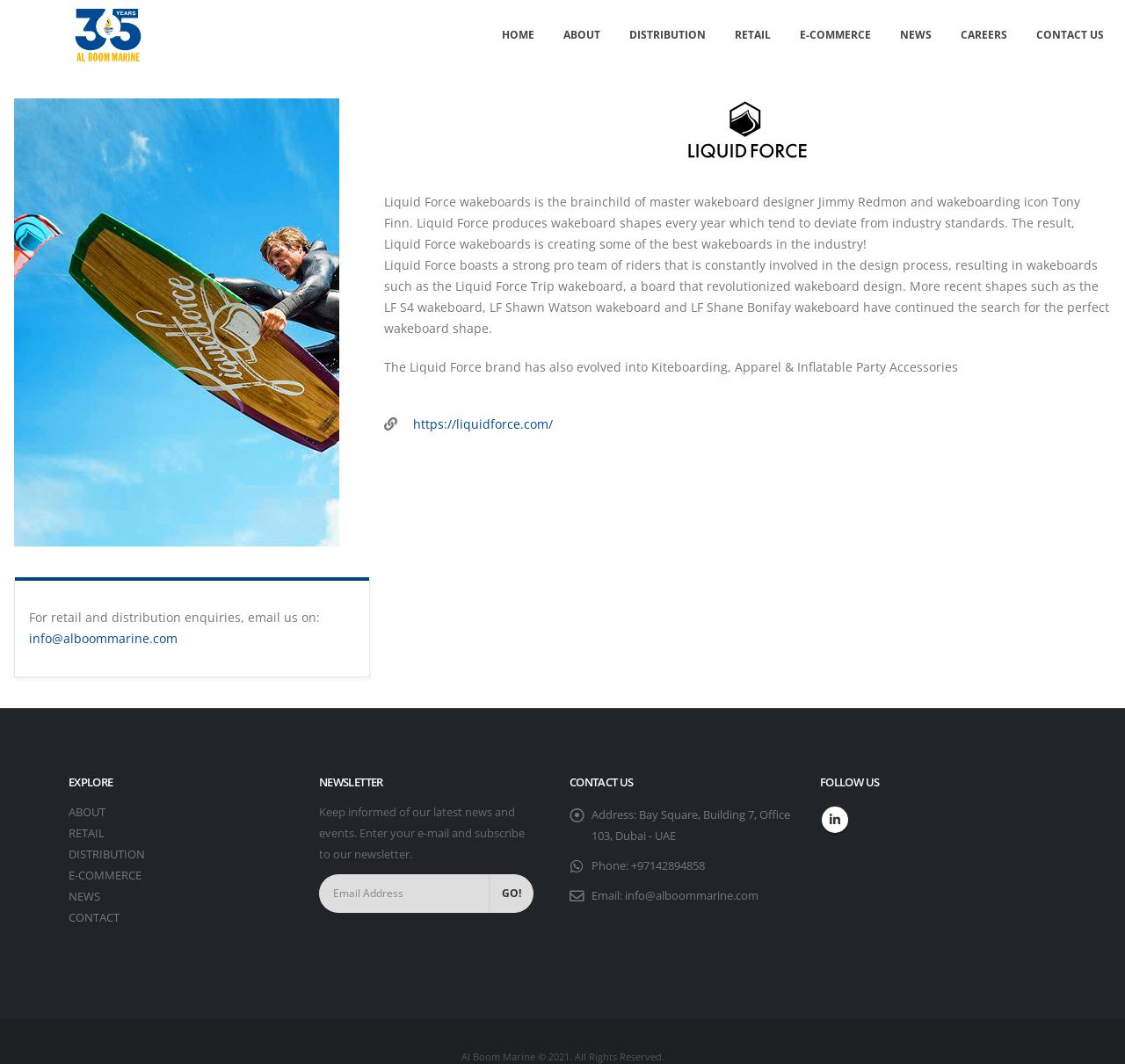Answer the question in a single word or phrase:
What is the brand that Al Boom Marine distributes?

Liquid Force